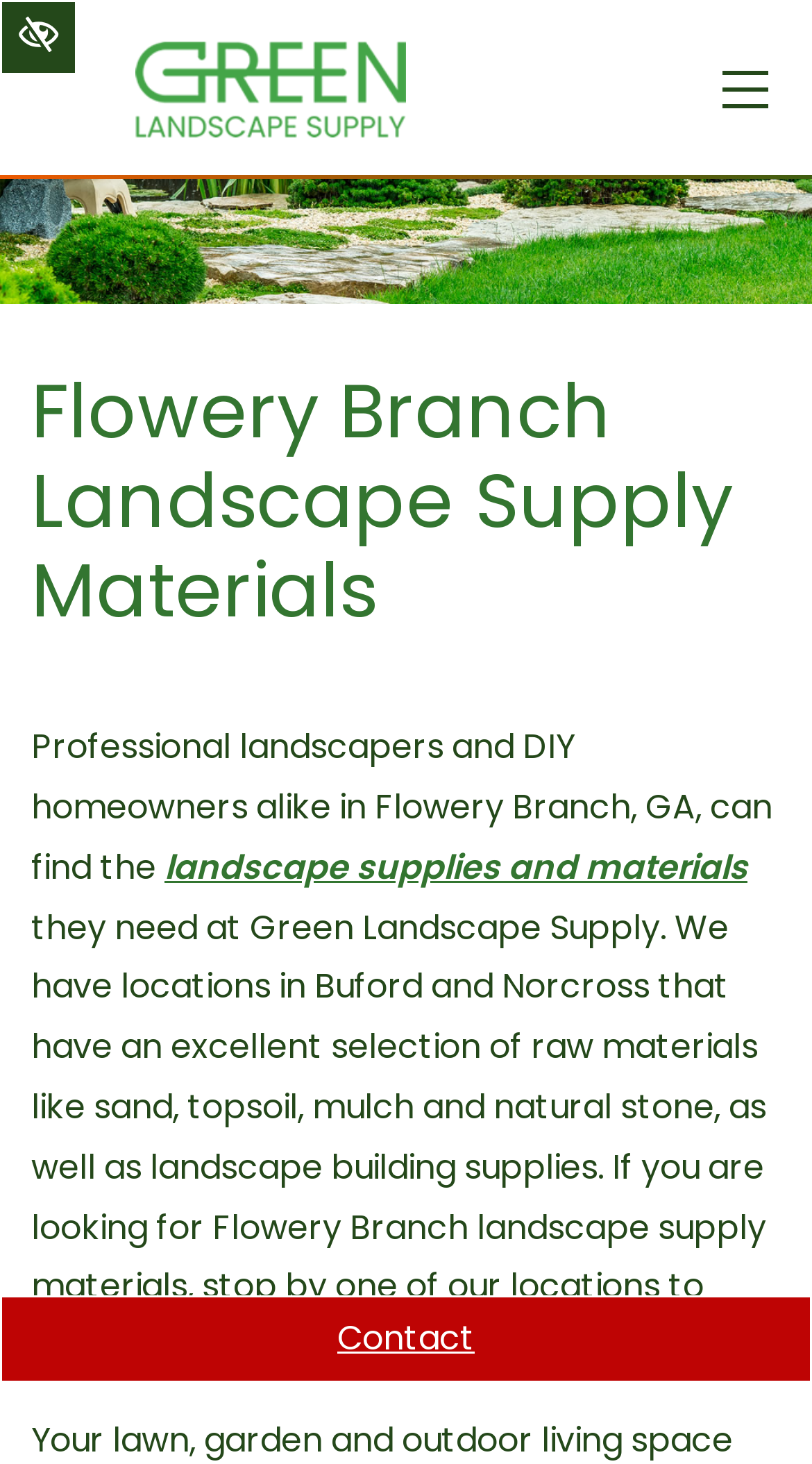What types of materials can be found at the locations?
Answer the question with a single word or phrase by looking at the picture.

sand, topsoil, mulch, natural stone